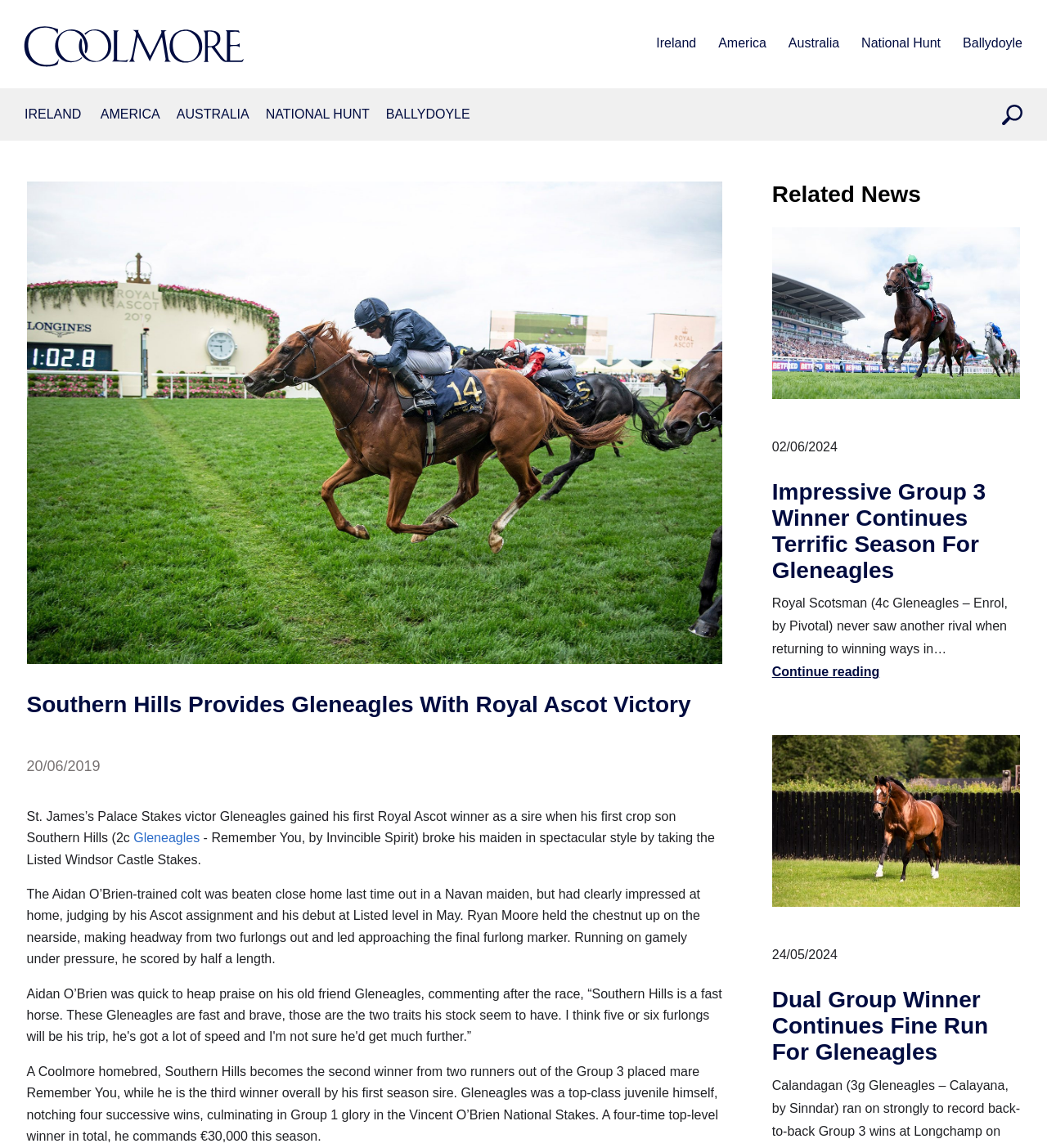How many winners does Gleneagles have as a sire?
Refer to the image and give a detailed answer to the query.

I found the answer by reading the text in the main section of the webpage, which mentions that Gleneagles has three winners as a sire, including Southern Hills.